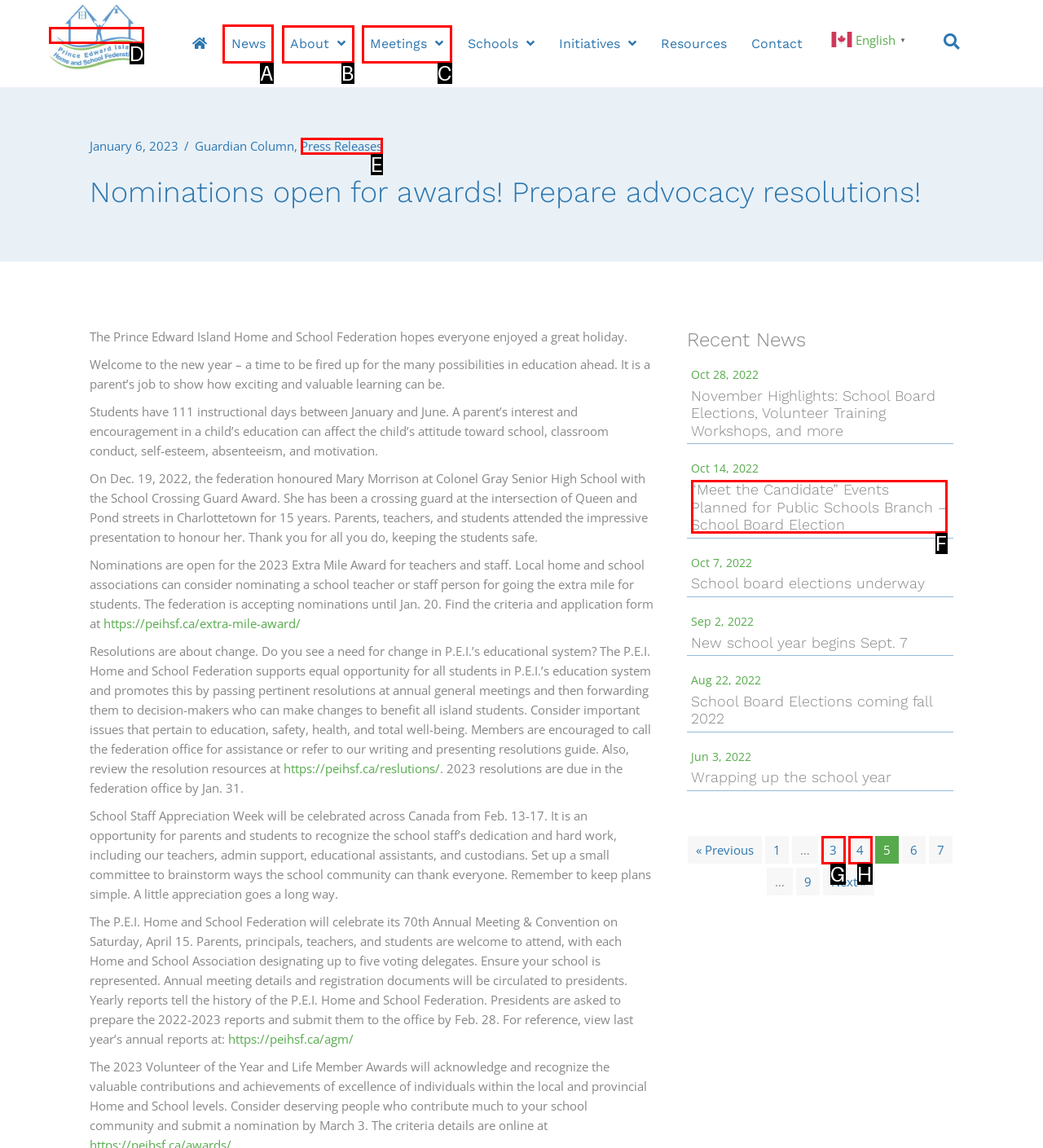Pick the right letter to click to achieve the task: Click HOME
Answer with the letter of the correct option directly.

None